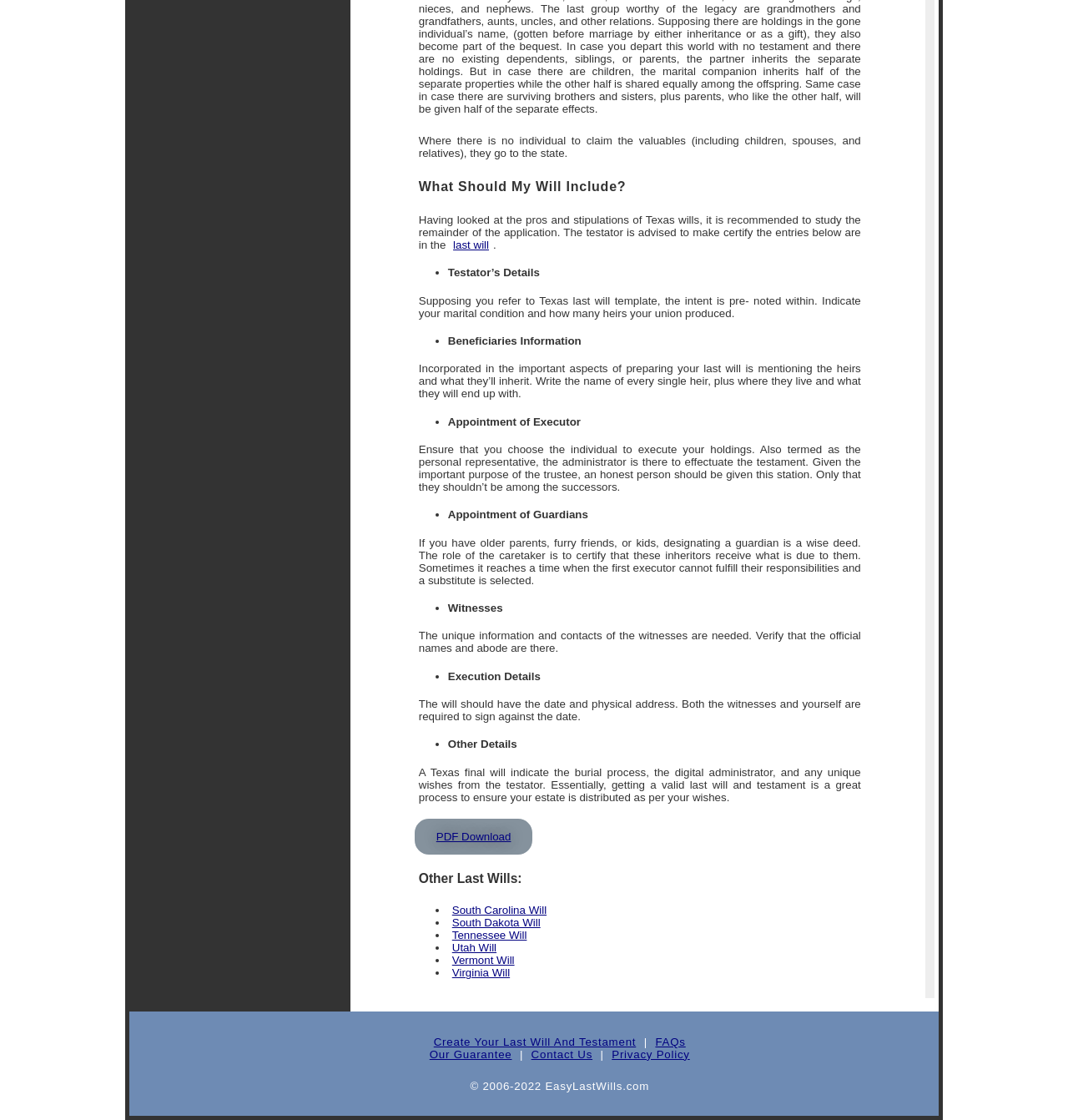Please locate the UI element described by "About Us" and provide its bounding box coordinates.

None